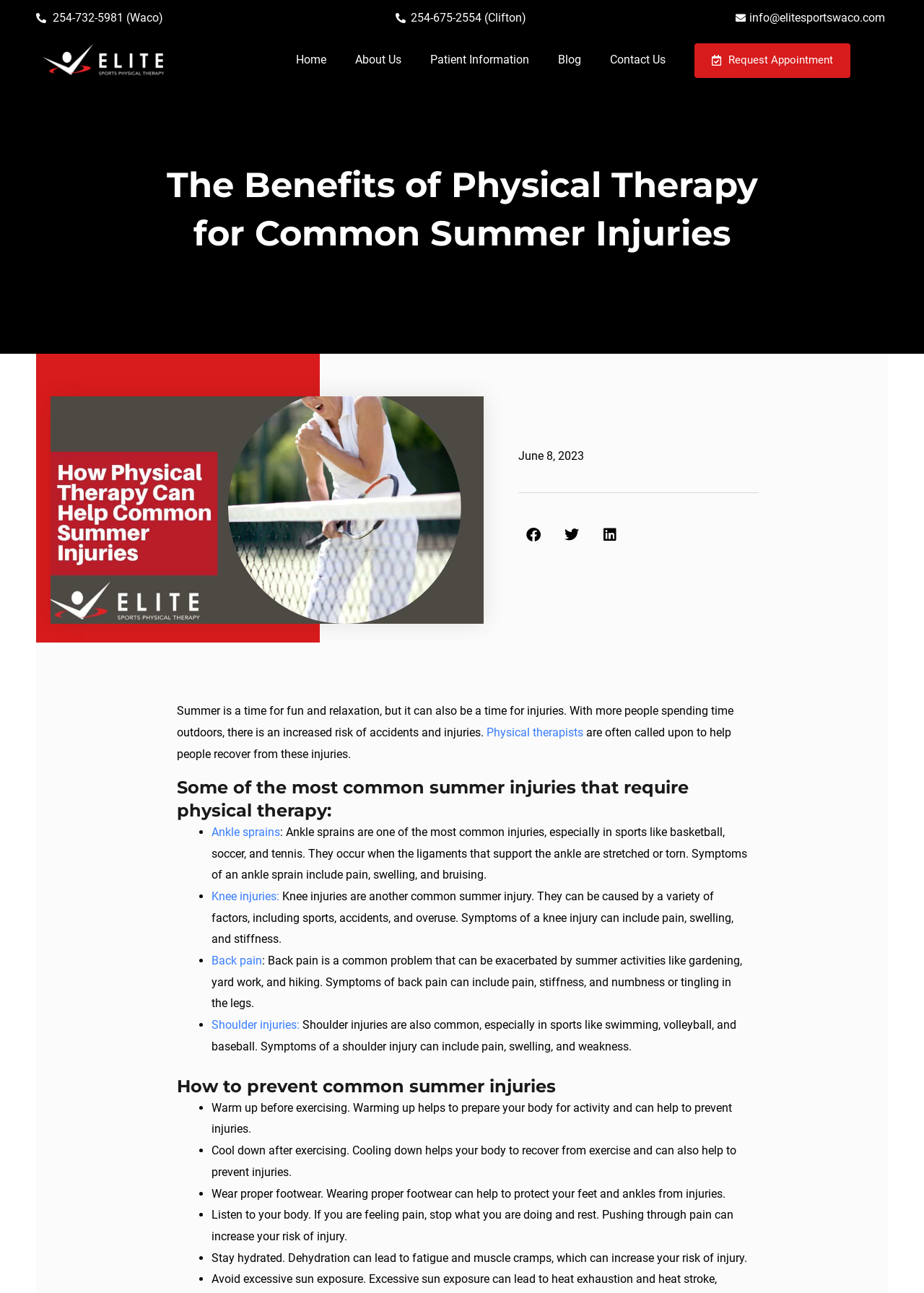Locate the bounding box coordinates of the clickable element to fulfill the following instruction: "Read the blog post about common summer injuries". Provide the coordinates as four float numbers between 0 and 1 in the format [left, top, right, bottom].

[0.055, 0.307, 0.524, 0.482]